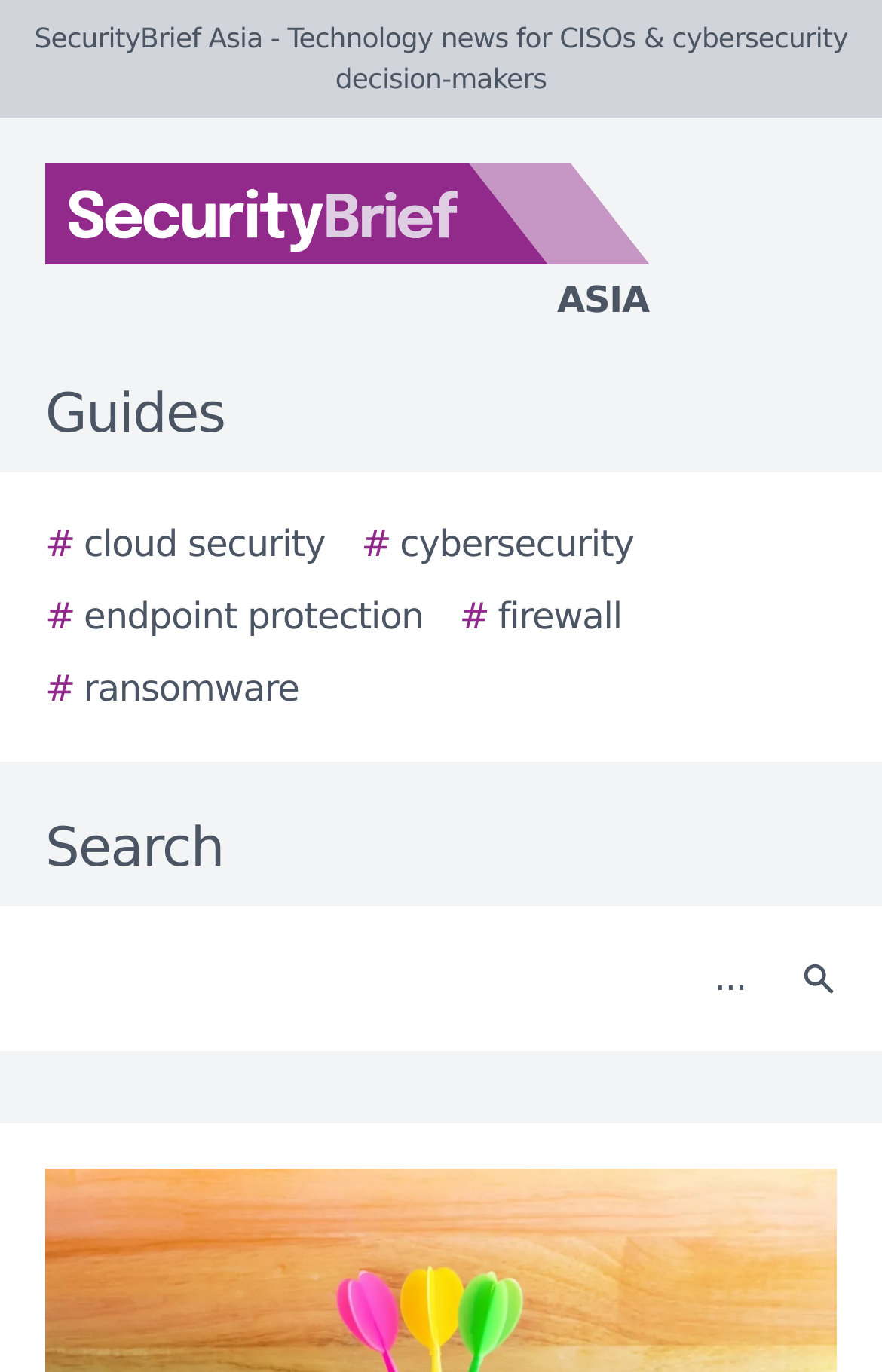Highlight the bounding box coordinates of the element you need to click to perform the following instruction: "Click on the Search button."

[0.877, 0.674, 0.979, 0.753]